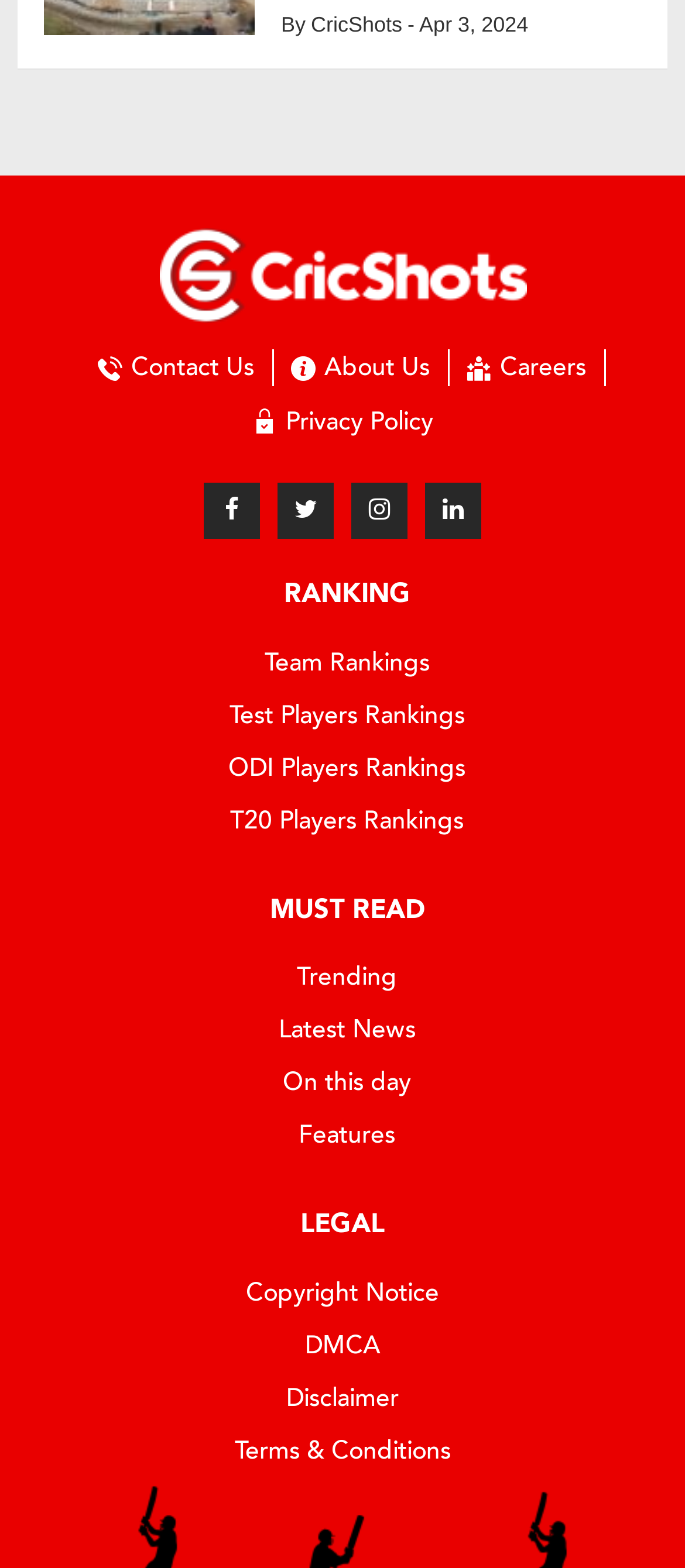Provide the bounding box coordinates for the specified HTML element described in this description: "Disclaimer". The coordinates should be four float numbers ranging from 0 to 1, in the format [left, top, right, bottom].

[0.026, 0.88, 0.974, 0.903]